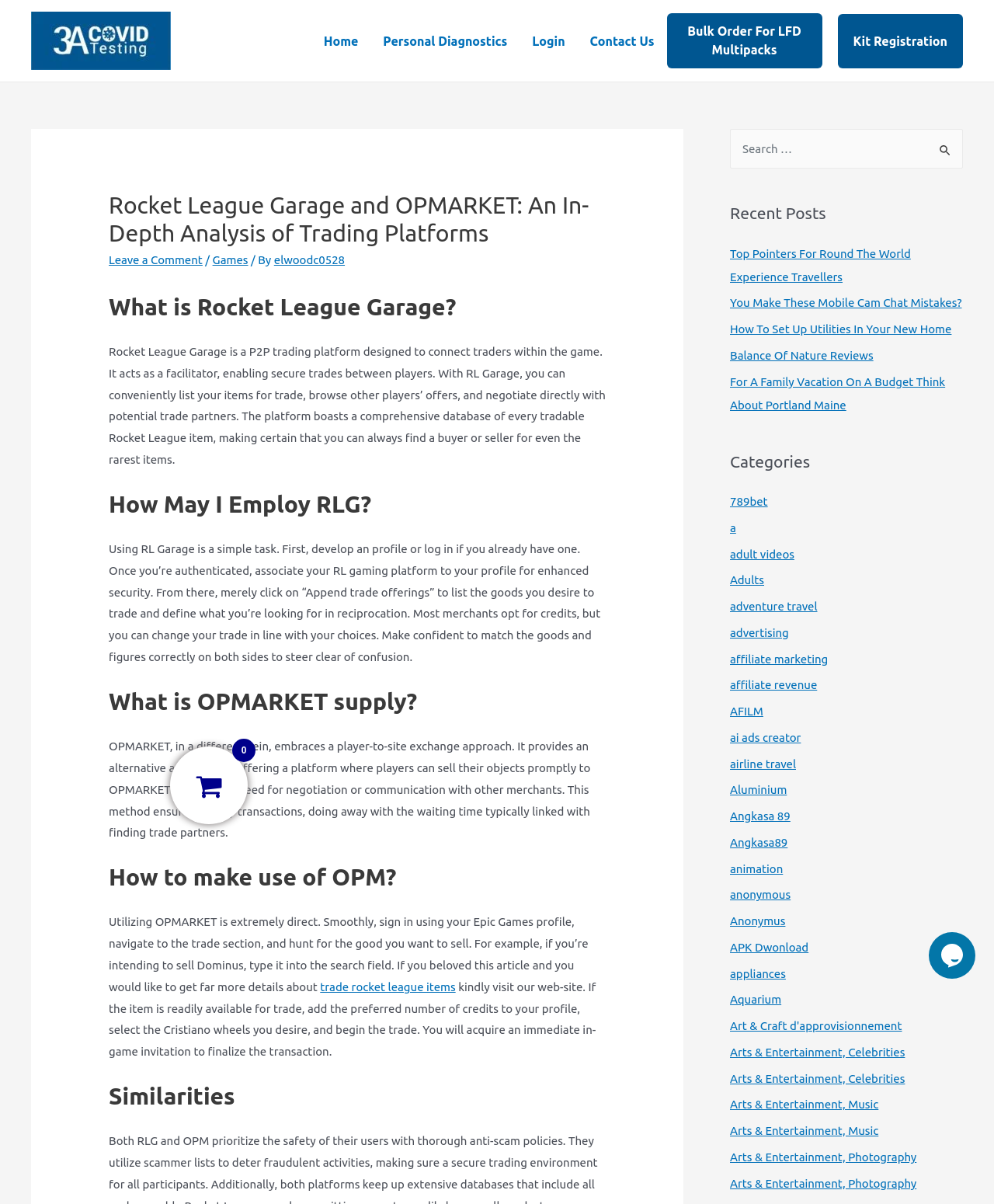Write an extensive caption that covers every aspect of the webpage.

This webpage is about Rocket League Garage and OPMARKET, with a focus on trading platforms. At the top, there is a navigation bar with links to "Home", "Personal Diagnostics", "Login", "Contact Us", and more. Below the navigation bar, there is a header section with a title "Rocket League Garage and OPMARKET: An In-Depth Analysis of Trading Platforms" and a link to "Leave a Comment". 

The main content of the webpage is divided into several sections. The first section explains what Rocket League Garage is, a P2P trading platform that connects traders within the game. The second section describes how to use RL Garage, including creating a profile, listing items for trade, and negotiating with potential trade partners. 

The third section discusses OPMARKET, a player-to-site exchange approach that allows players to sell their items quickly without negotiation. The section explains how to use OPMARKET, including signing in, searching for items to sell, and adding credits to the profile. 

The webpage also has a search bar at the top right corner, where users can search for specific content. Below the search bar, there is a section titled "Recent Posts" with links to several articles, including "Top Pointers For Round The World Experience Travellers" and "Balance Of Nature Reviews". 

On the right side of the webpage, there is a section titled "Categories" with links to various categories, including "789bet", "adult videos", "adventure travel", and more. At the bottom right corner, there is a chat widget iframe.